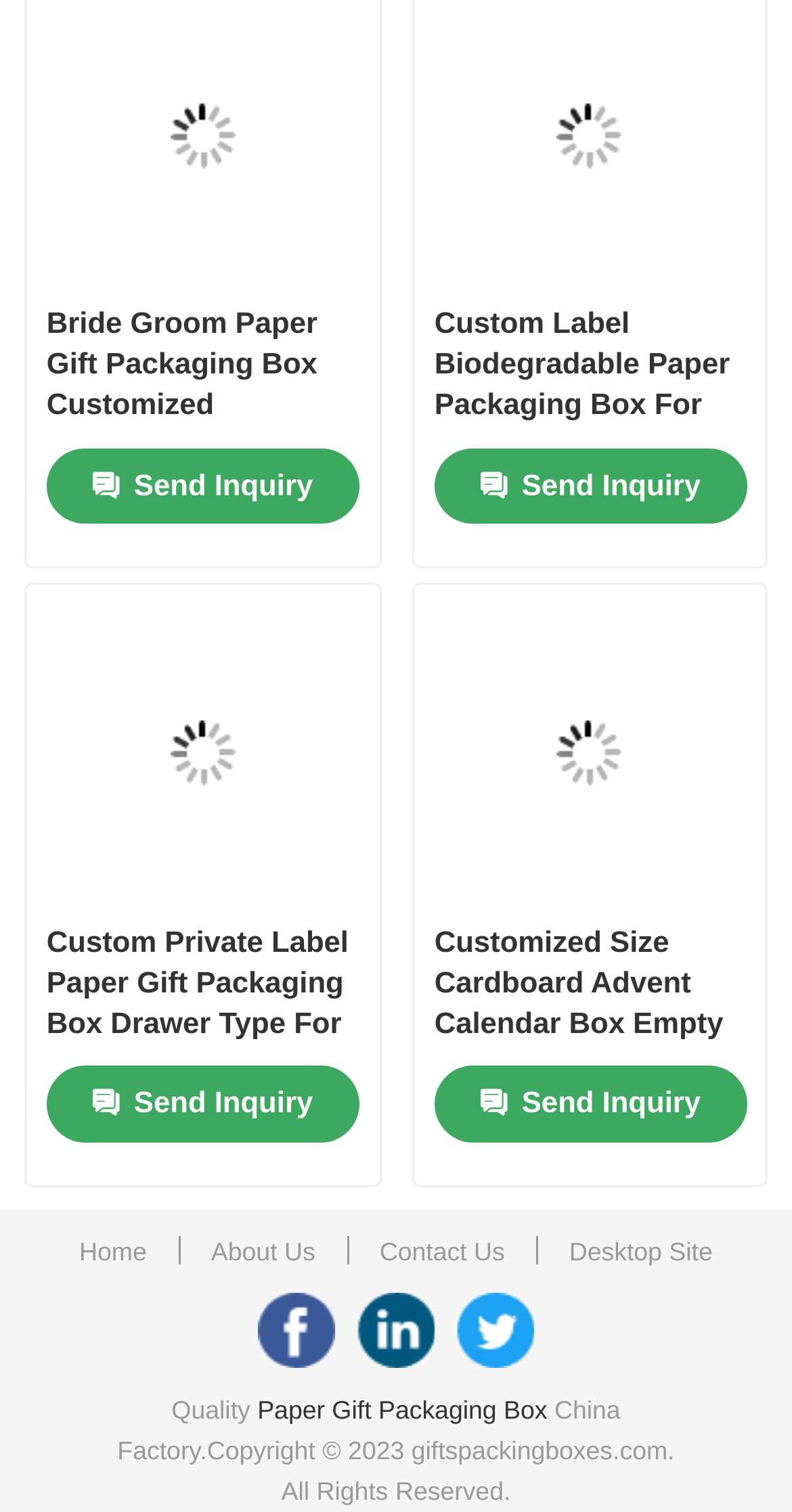Given the element description "Send Inquiry", identify the bounding box of the corresponding UI element.

[0.059, 0.296, 0.453, 0.346]